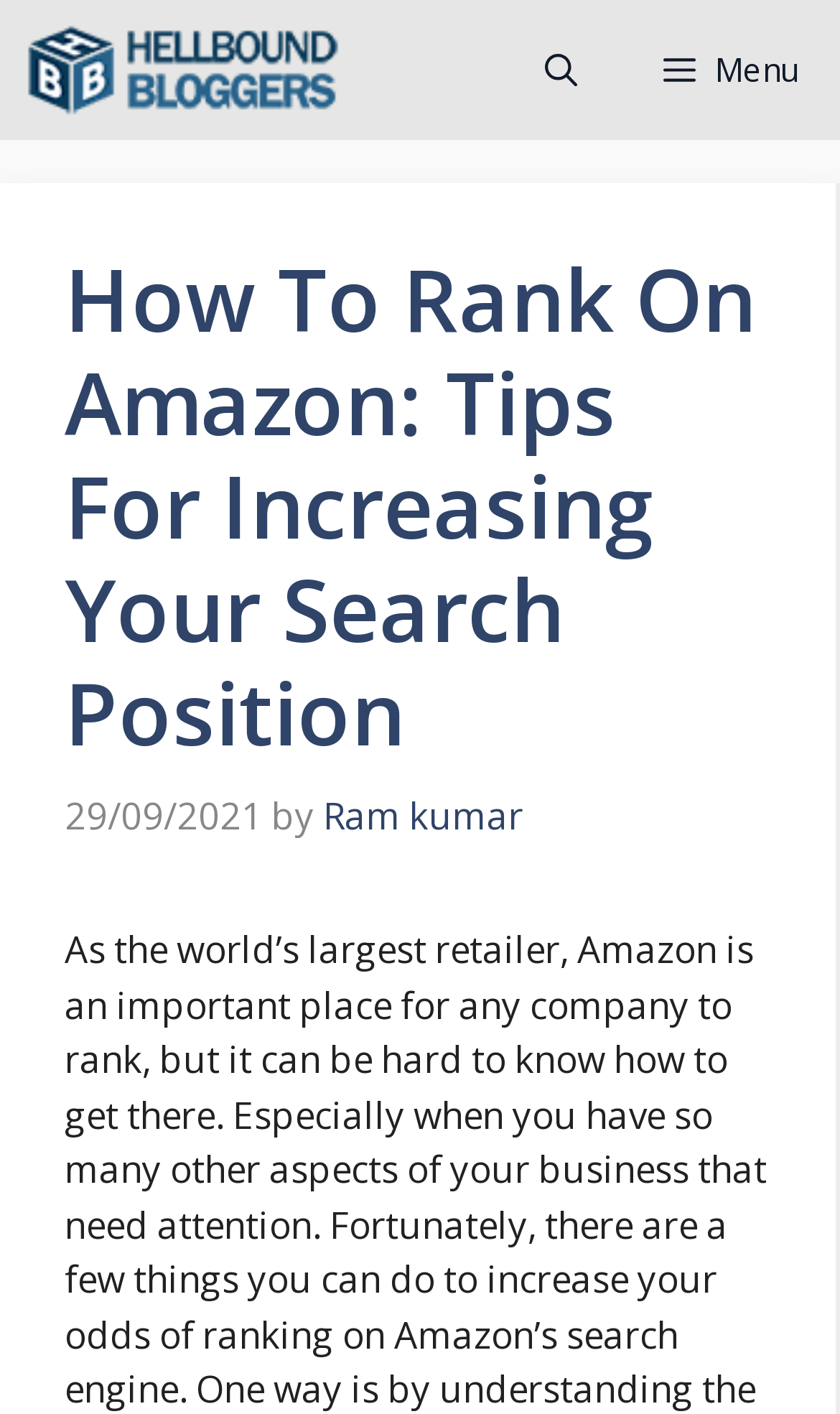What is the purpose of the button at the top right corner?
We need a detailed and meticulous answer to the question.

I found the answer by looking at the button element with the text 'Open search' which is located at the top right corner, with a bounding box coordinate of [0.597, 0.0, 0.738, 0.099].